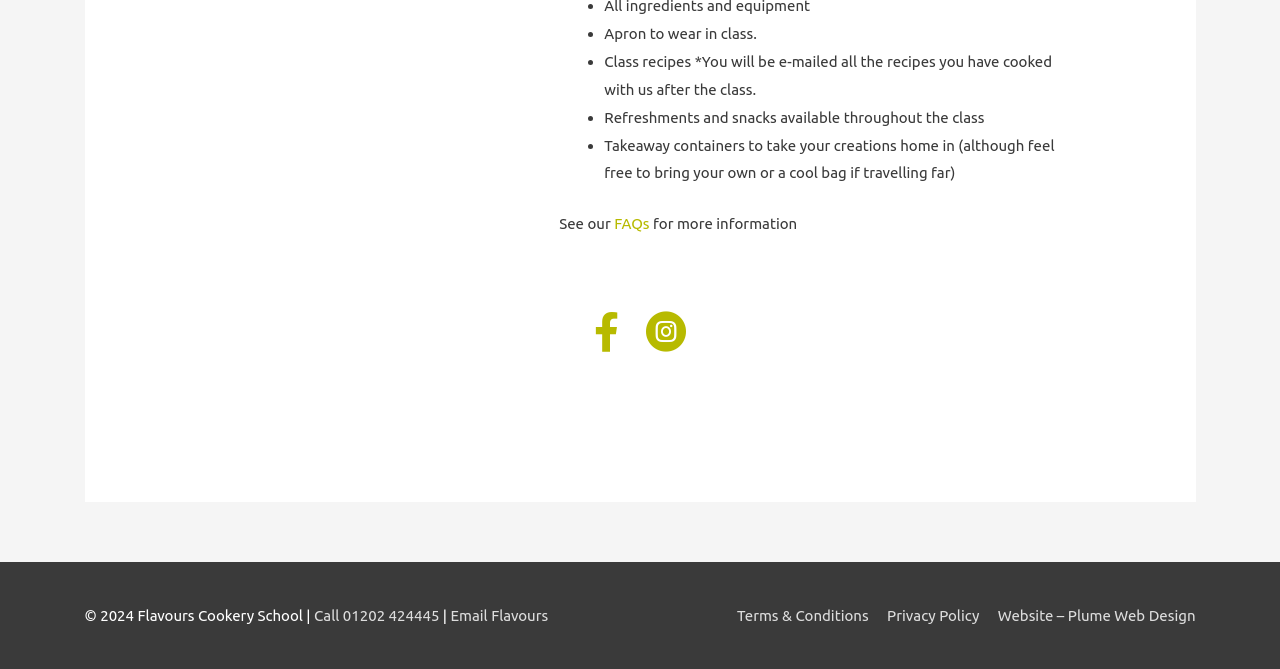Answer the question with a single word or phrase: 
What is emailed to students after the class?

Recipes